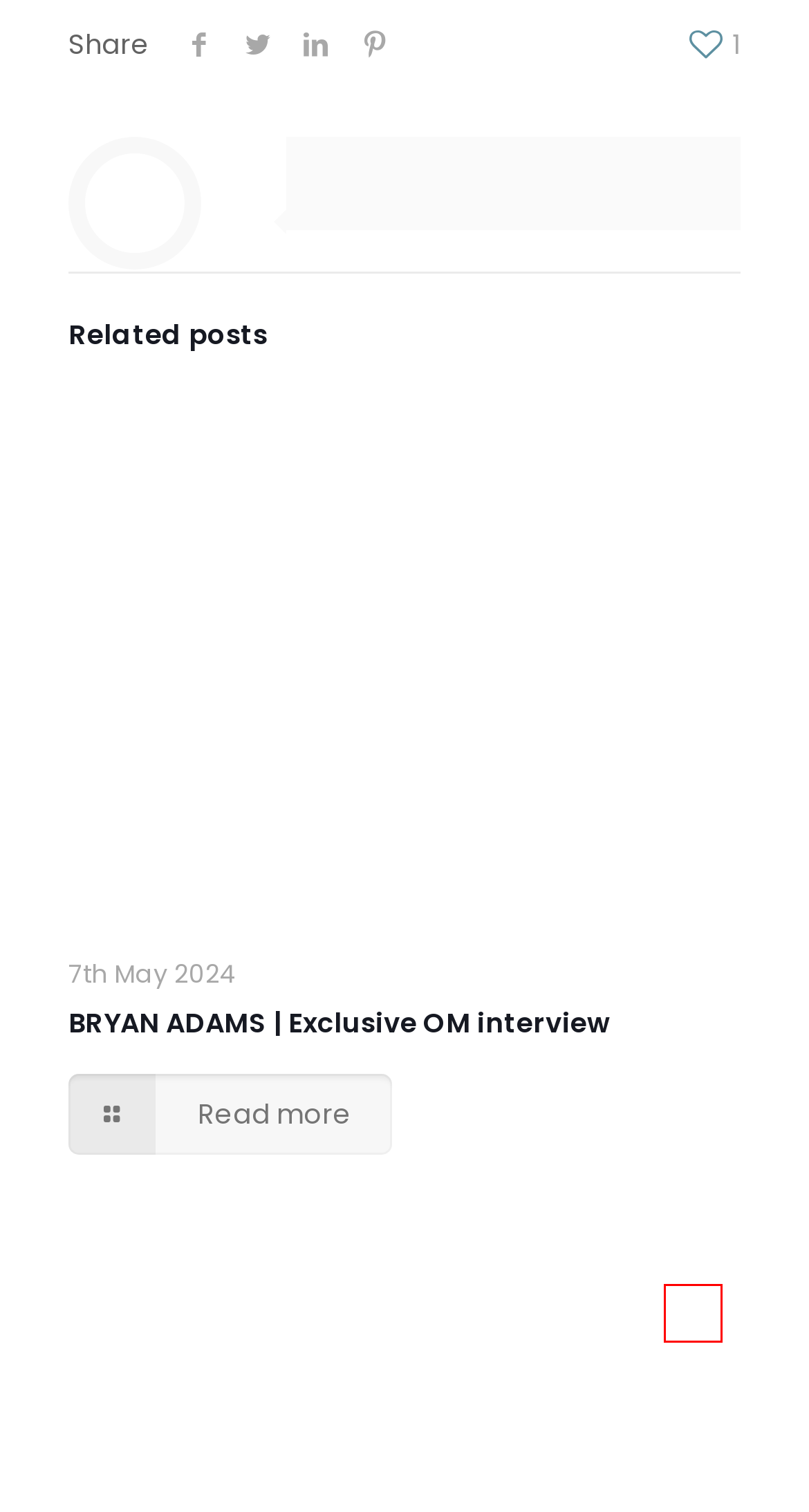You have been given a screenshot of a webpage with a red bounding box around a UI element. Select the most appropriate webpage description for the new webpage that appears after clicking the element within the red bounding box. The choices are:
A. BRYAN ADAMS | Exclusive OM interview - OM Media Group
B. Publications - OM Media Group
C. Oracle Media Group - OM Web Design Packages
D. OM Recommendations - OM Media Group
E. Want to be featured? - OM Media Group
F. Fresh Fridge, Fresh Produce - OM Media Group
G. Declutter for Spring - OM Media Group
H. Other Services - OM Media Group

F